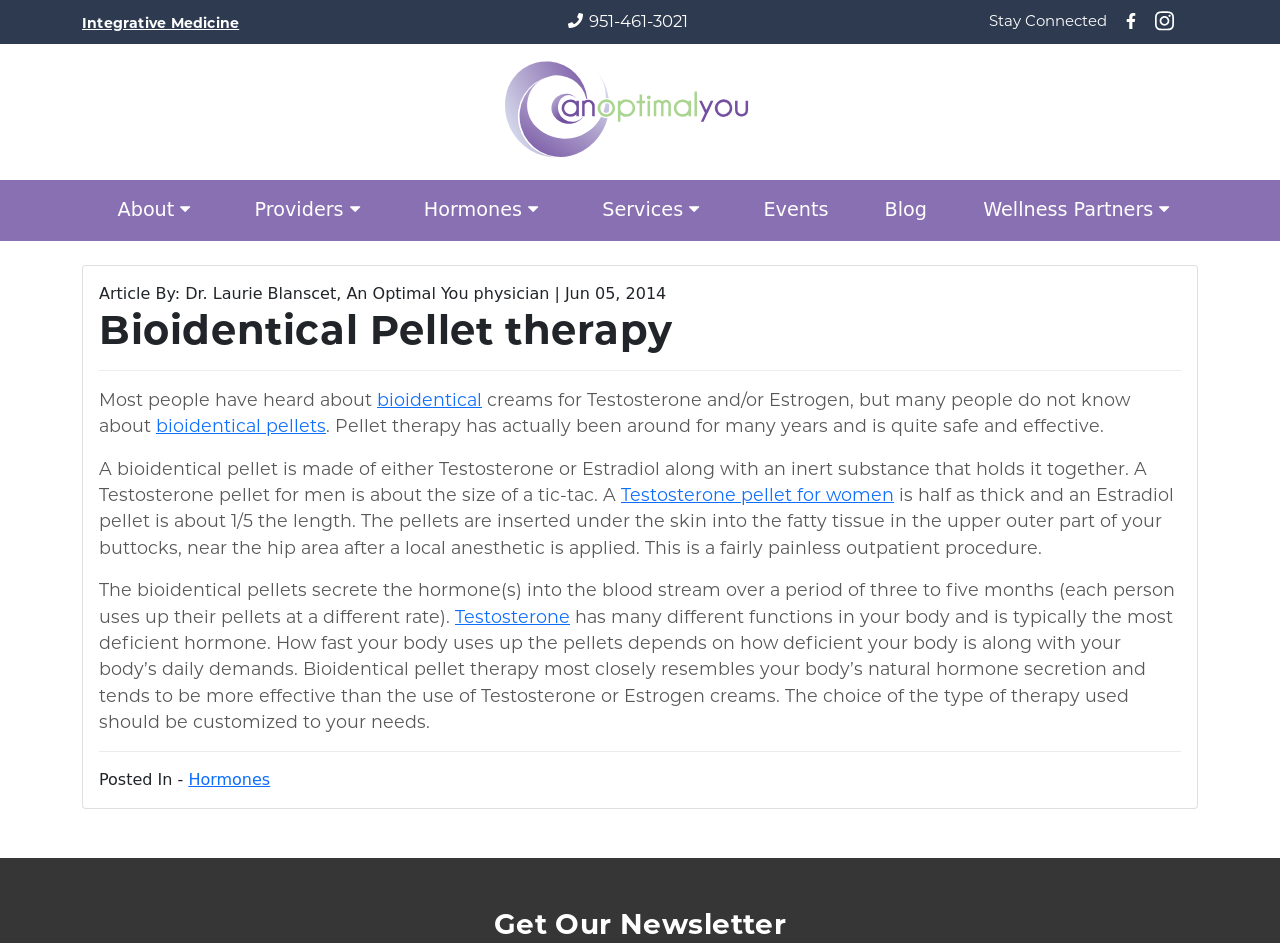What is the location of the pellet insertion?
Based on the image, give a one-word or short phrase answer.

upper outer part of the buttocks